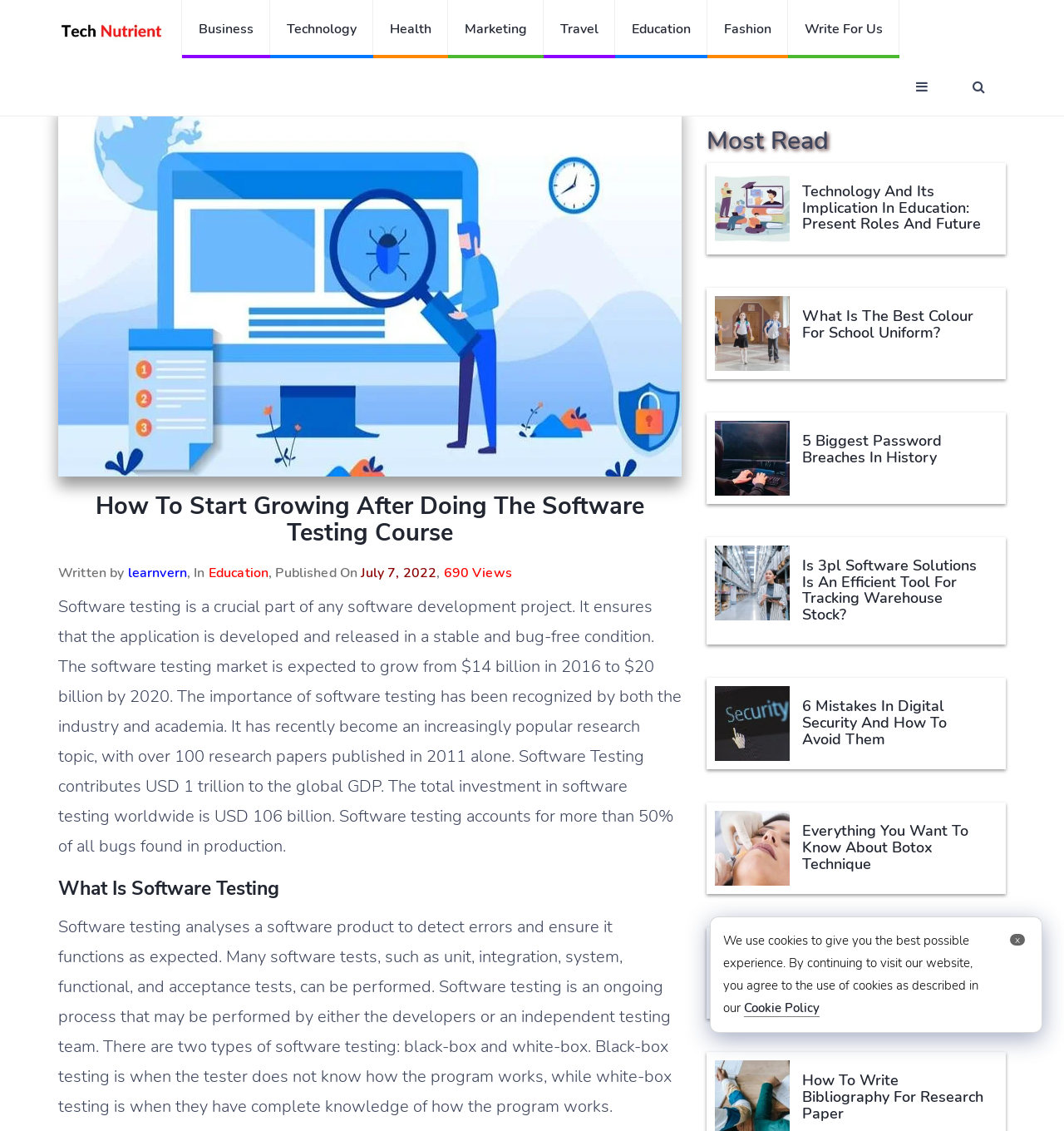What is the purpose of software testing?
Using the image provided, answer with just one word or phrase.

To detect errors and ensure it functions as expected